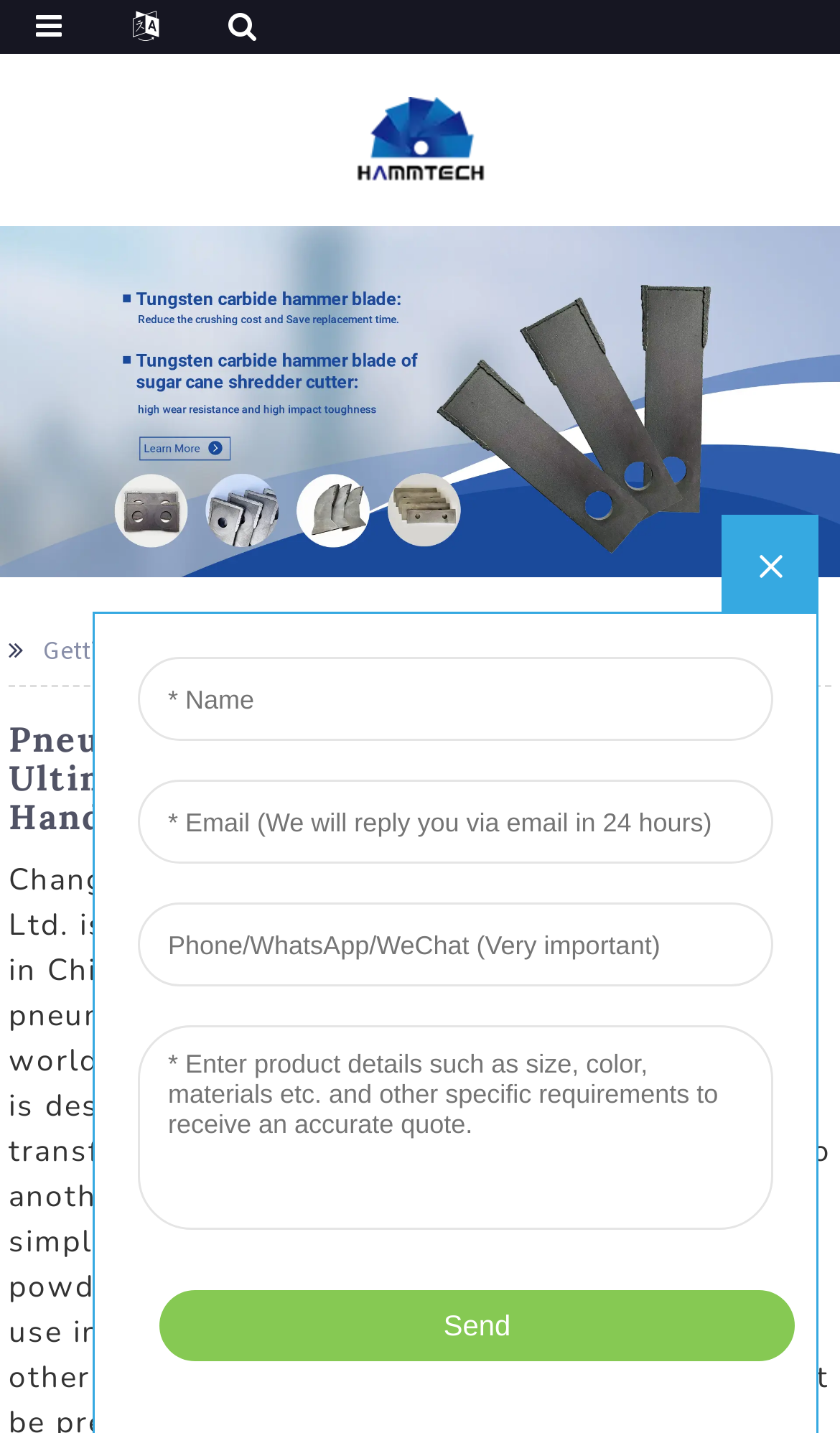Extract the main heading text from the webpage.

Pneumatic Powder Transfer System: The Ultimate Solution For Efficient Material Handling